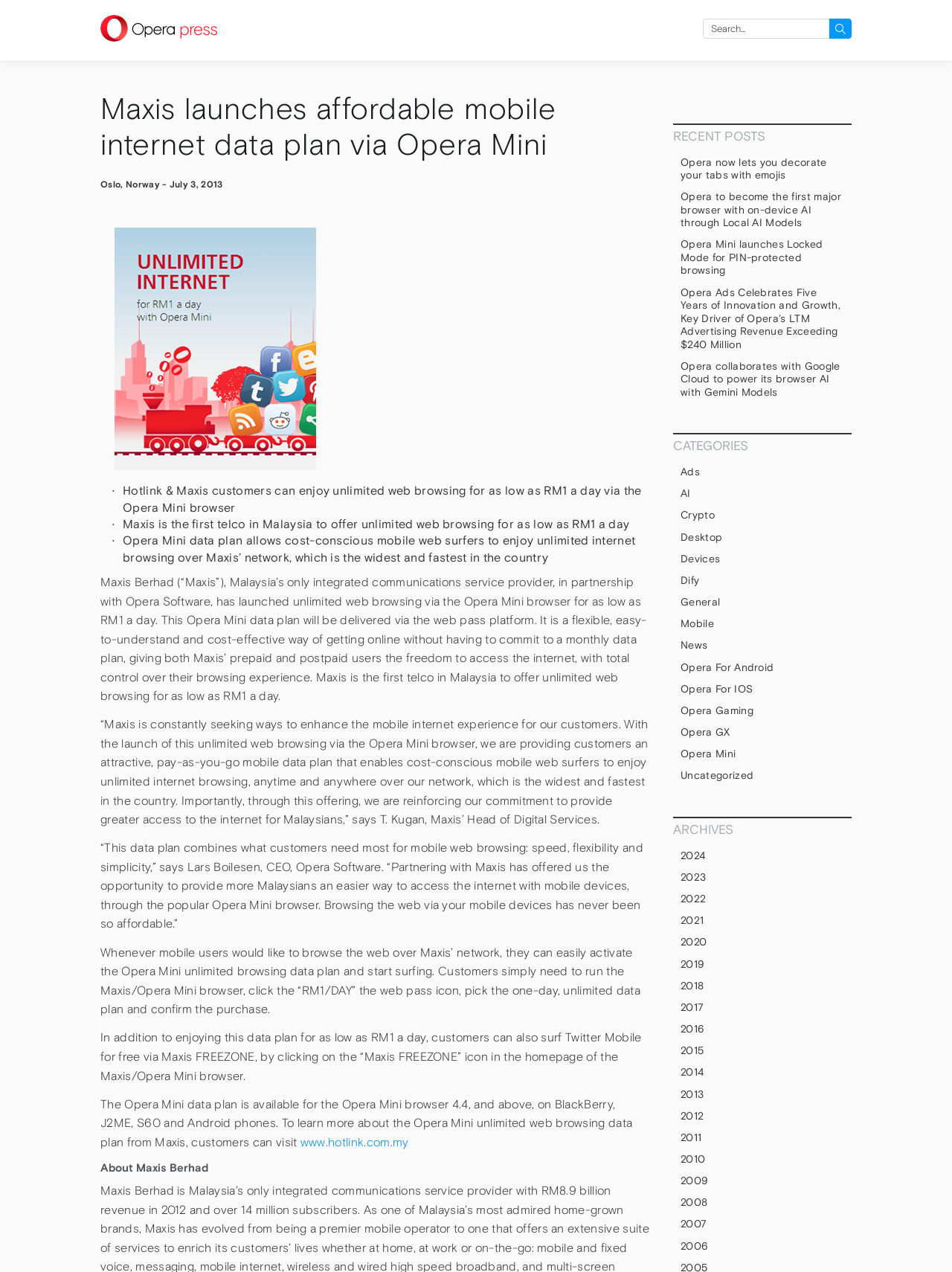What is the name of the company that partnered with Opera Software? Examine the screenshot and reply using just one word or a brief phrase.

Maxis Berhad